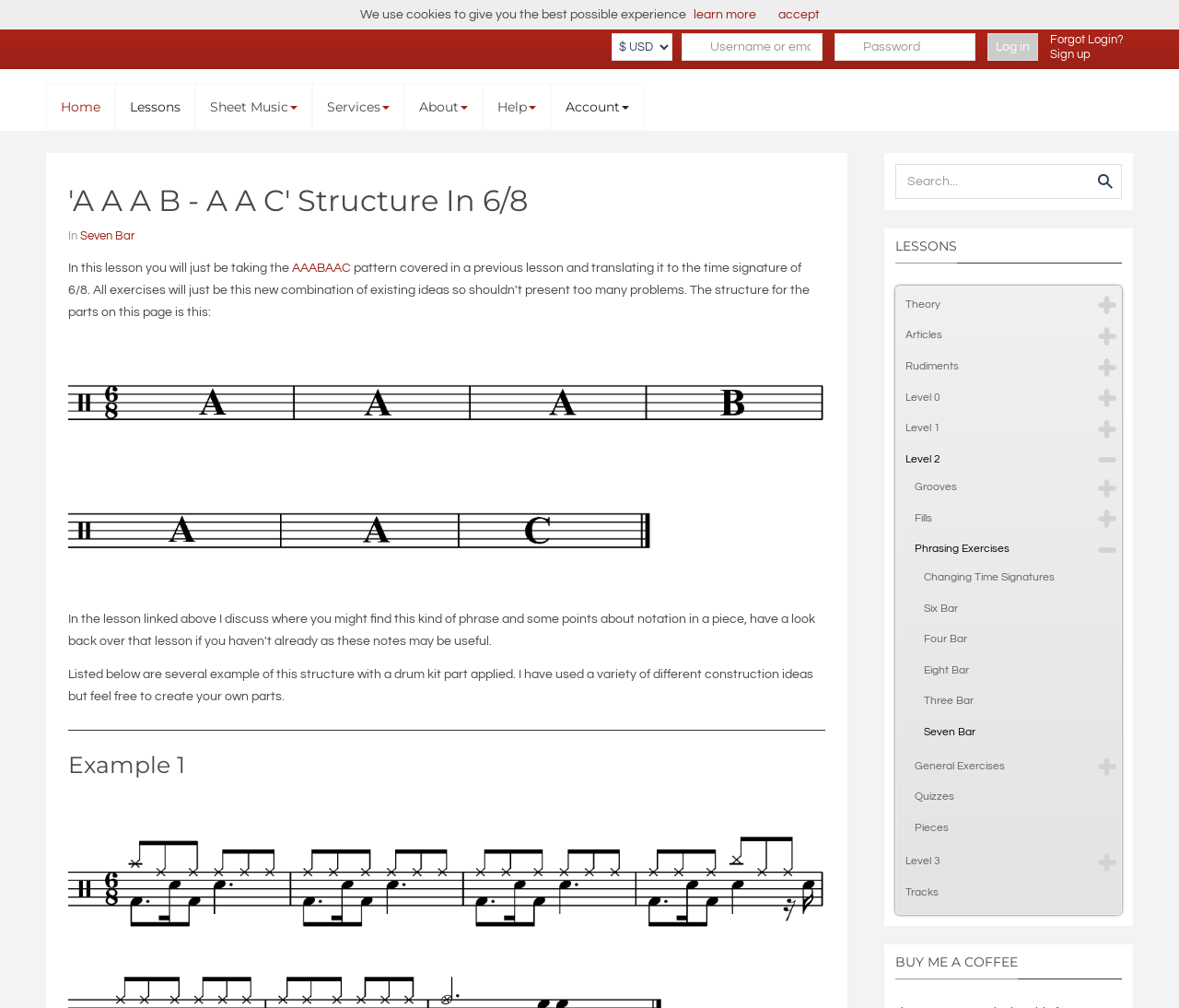Given the following UI element description: "name="username" placeholder="Username or email"", find the bounding box coordinates in the webpage screenshot.

[0.578, 0.033, 0.698, 0.06]